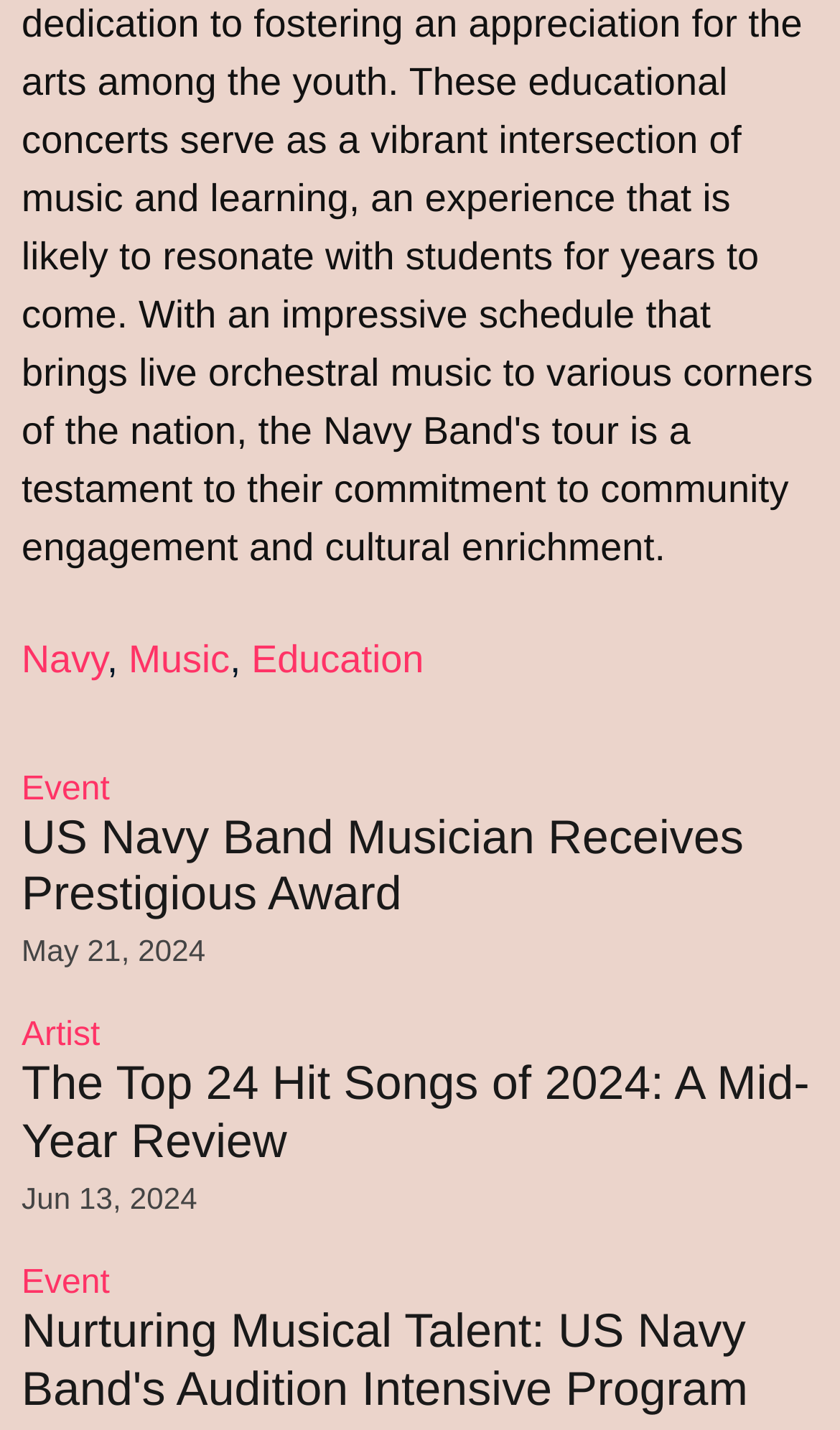Provide your answer in a single word or phrase: 
What is the category of the second article?

Artist